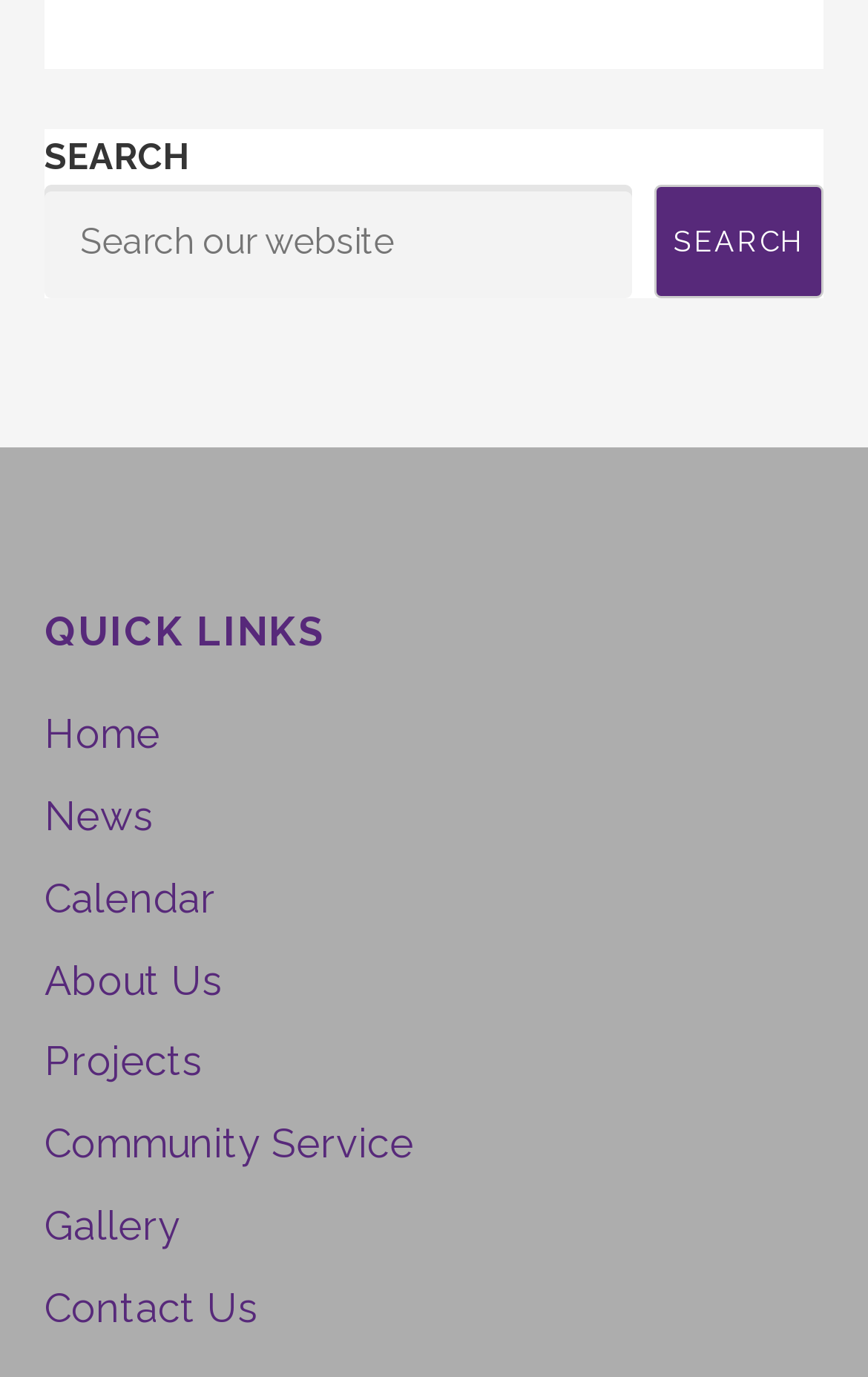Identify the bounding box coordinates of the region I need to click to complete this instruction: "contact us".

[0.051, 0.932, 0.297, 0.966]